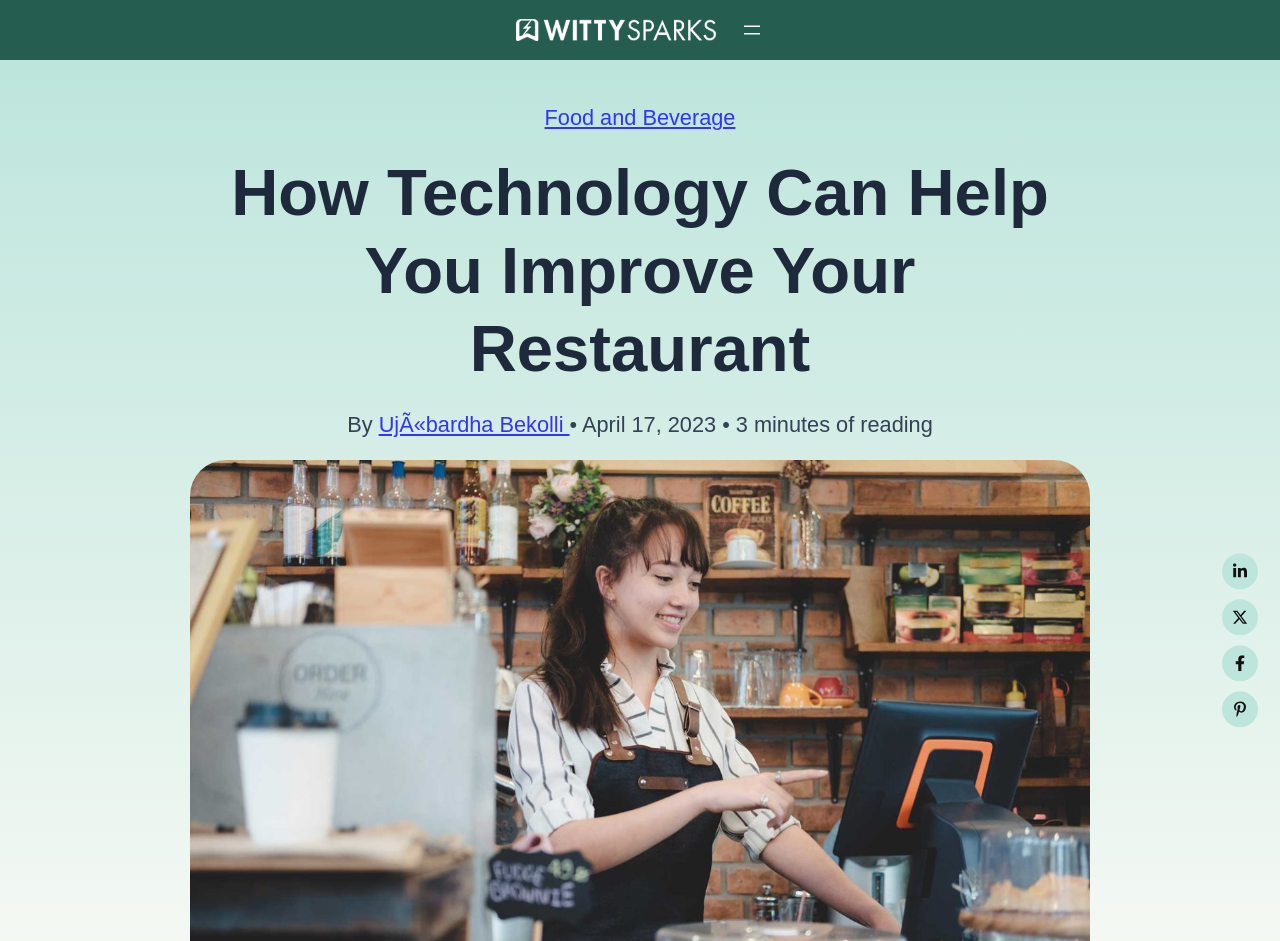Determine the bounding box for the UI element that matches this description: "aria-label="Twitter / X"".

[0.955, 0.637, 0.983, 0.675]